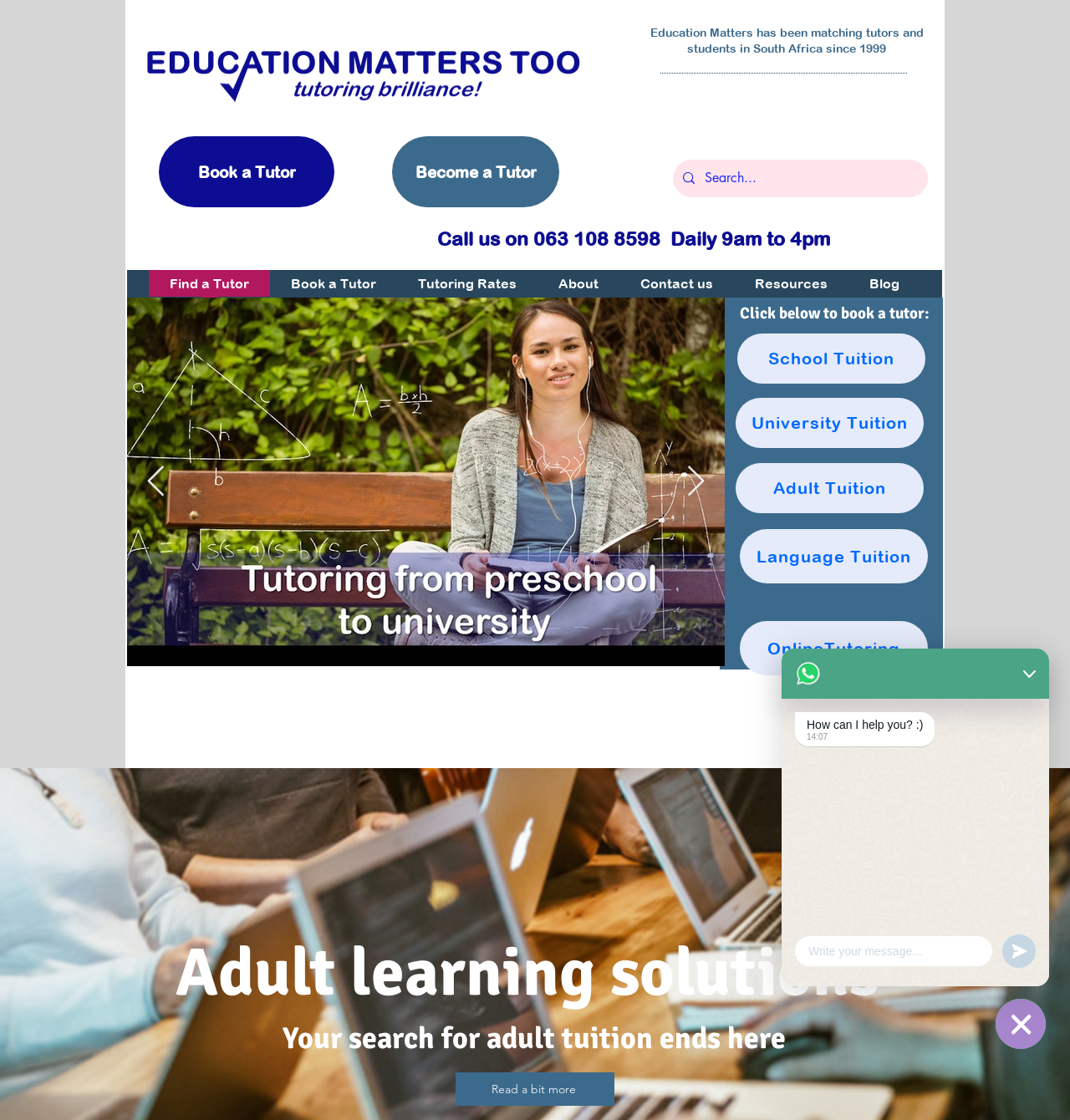Please mark the bounding box coordinates of the area that should be clicked to carry out the instruction: "Click the 'Book a Tutor' button".

[0.148, 0.122, 0.312, 0.185]